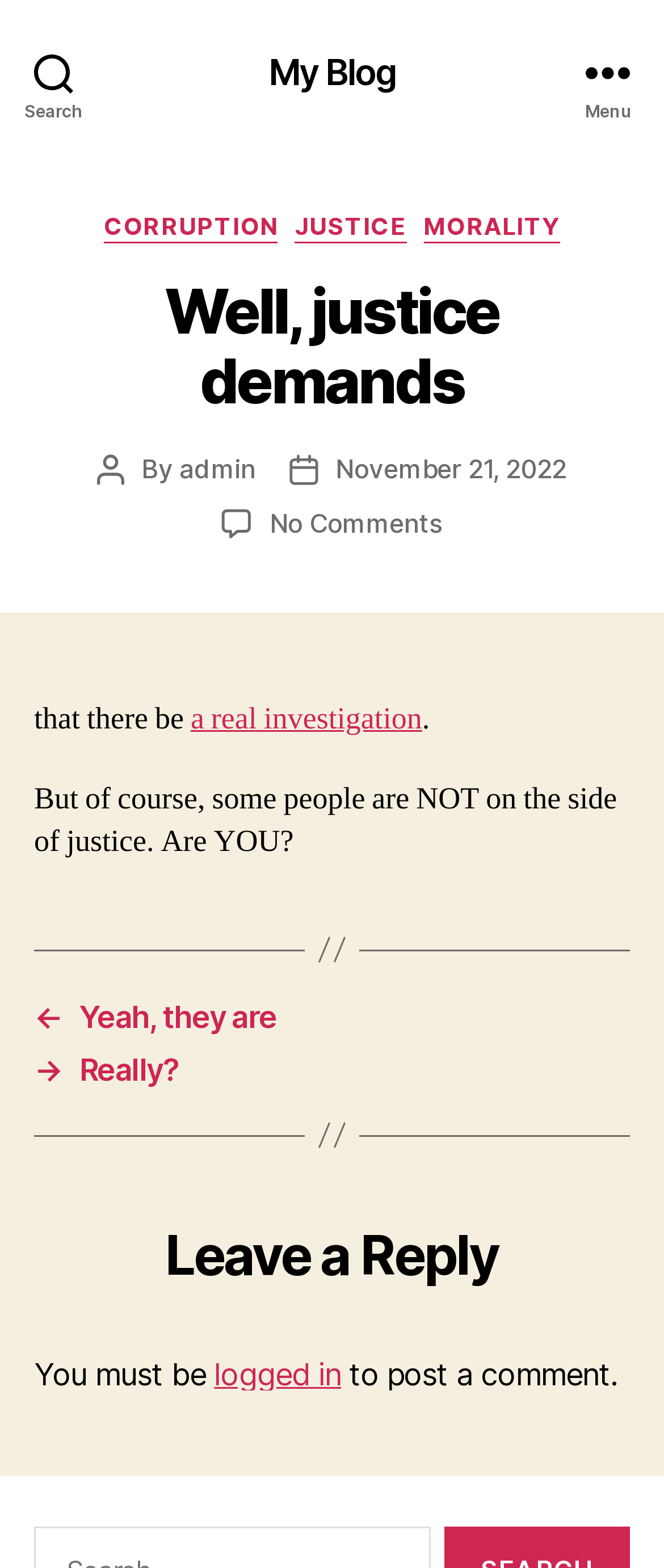Identify the bounding box of the UI element that matches this description: "← Yeah, they are".

[0.051, 0.637, 0.949, 0.659]